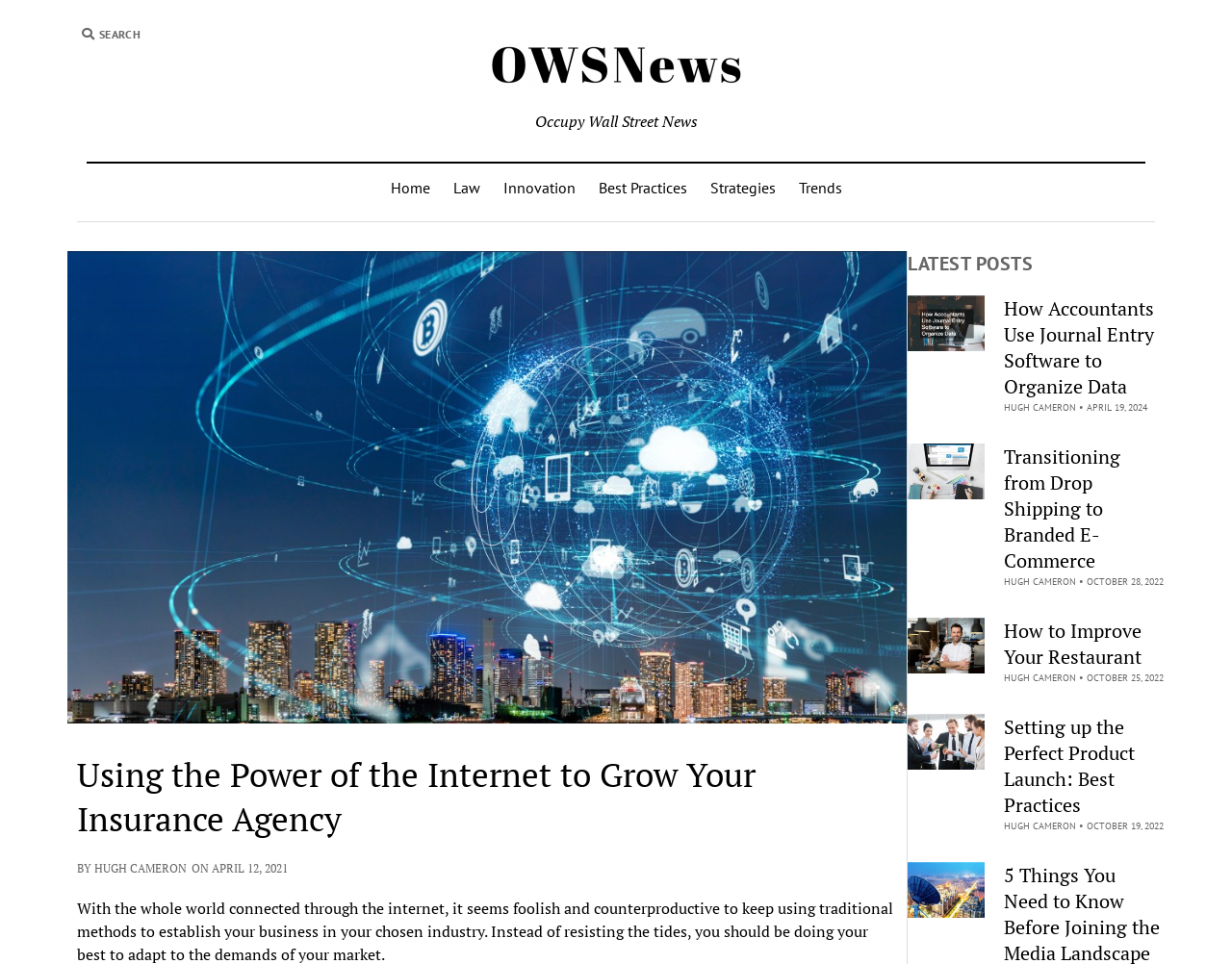Locate the bounding box coordinates of the segment that needs to be clicked to meet this instruction: "View the image of a person working".

[0.737, 0.458, 0.8, 0.522]